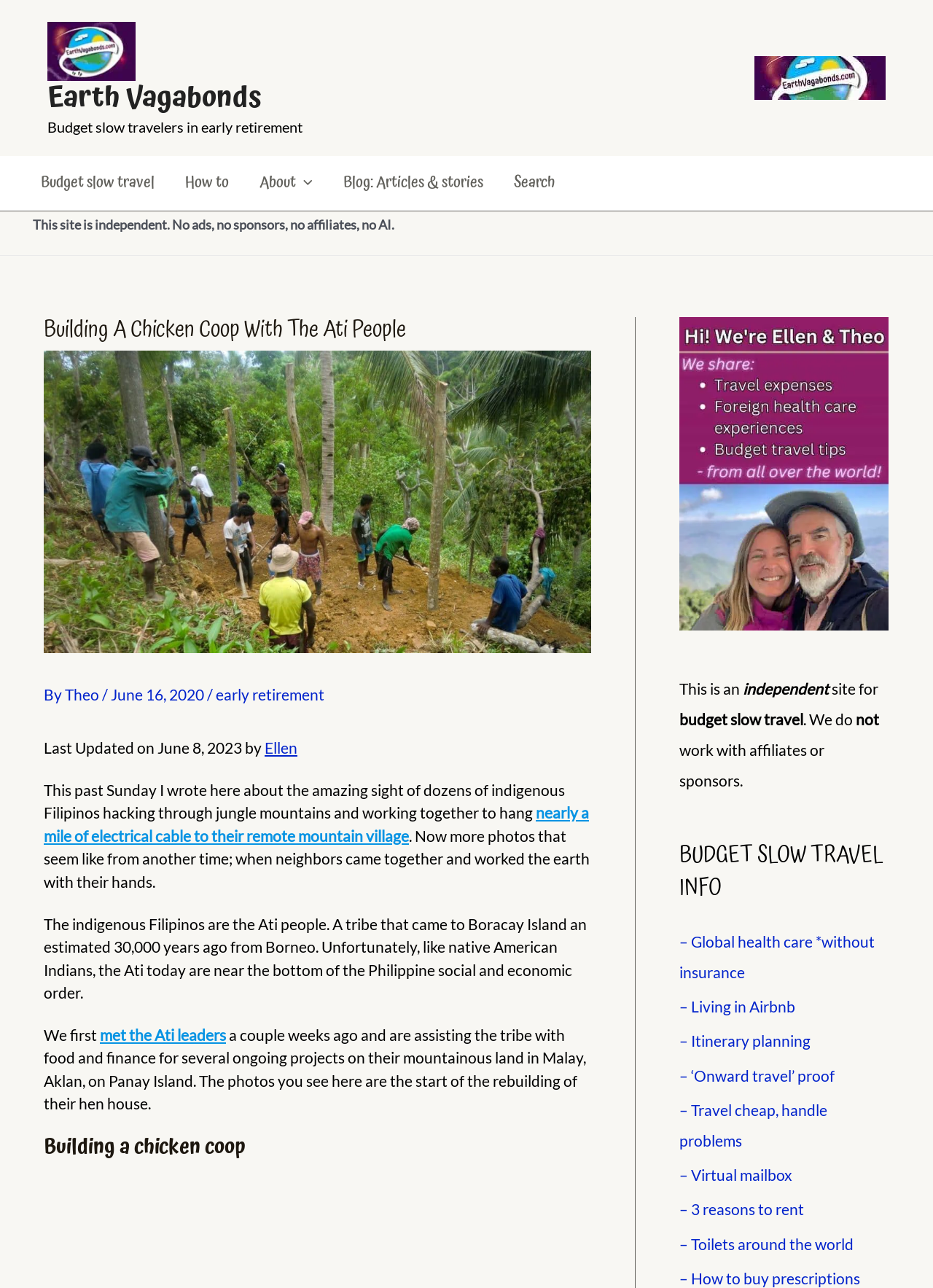Mark the bounding box of the element that matches the following description: "– Itinerary planning".

[0.728, 0.801, 0.869, 0.815]